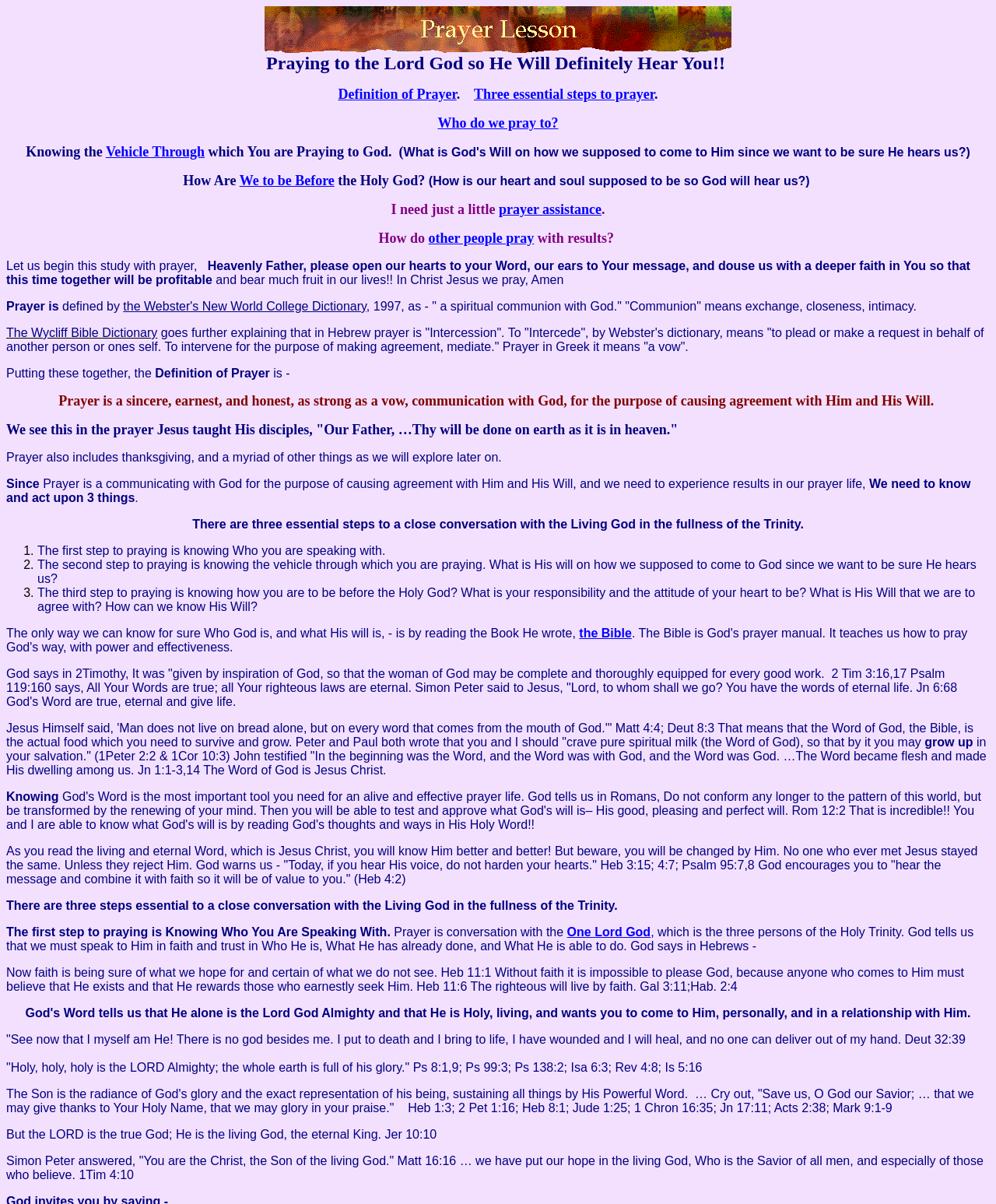Offer a detailed explanation of the webpage layout and contents.

This webpage is about a prayer lesson, with a focus on understanding the concept of prayer and how to effectively communicate with God. At the top of the page, there is a title "Prayer Lesson" and an image with the same text. Below the title, there are several links to related topics, including "Definition of Prayer", "Three essential steps to prayer", and "Who do we pray to?".

The main content of the page is divided into several sections, each discussing a different aspect of prayer. The first section defines prayer as a sincere, earnest, and honest communication with God, with the purpose of causing agreement with Him and His Will. It also mentions that prayer includes thanksgiving and other things.

The second section explains the importance of knowing who you are speaking with in prayer, and that the only way to know God is by reading the Bible. It quotes several Bible verses to emphasize the importance of God's Word in understanding His will and nature.

The third section outlines three essential steps to praying: knowing who you are speaking with, knowing the vehicle through which you are praying, and knowing how you are to be before the Holy God. It provides more details on each of these steps, including the importance of faith and trust in God.

Throughout the page, there are many Bible quotes and references, emphasizing the importance of scripture in understanding prayer and communicating with God. The overall tone of the page is informative and instructional, with a focus on providing guidance on how to pray effectively and deepen one's relationship with God.